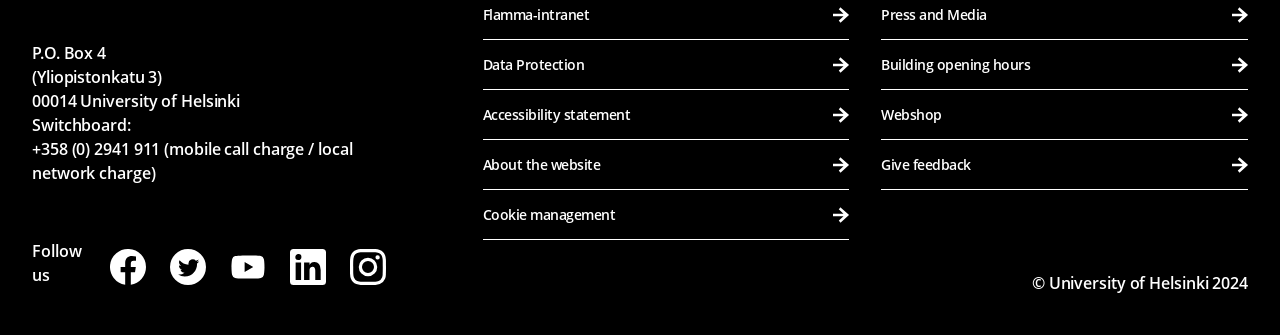How many links are there in the footer section?
By examining the image, provide a one-word or phrase answer.

7